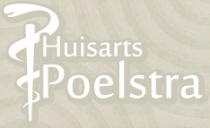Thoroughly describe everything you see in the image.

The image showcases the logo of "Huisartspraktijk Poelstra," a general practitioner practice. The logo features a prominent caduceus symbol, which is commonly associated with medical care, elegantly styled with the practice's name in a bold, clear typeface. The background is subtly textured, adding a warm and inviting feel, reflecting the practice’s commitment to patient-centered healthcare. This logo serves as a key visual identity for the practice, establishing its presence in the community and reinforcing its dedication to providing quality medical services.